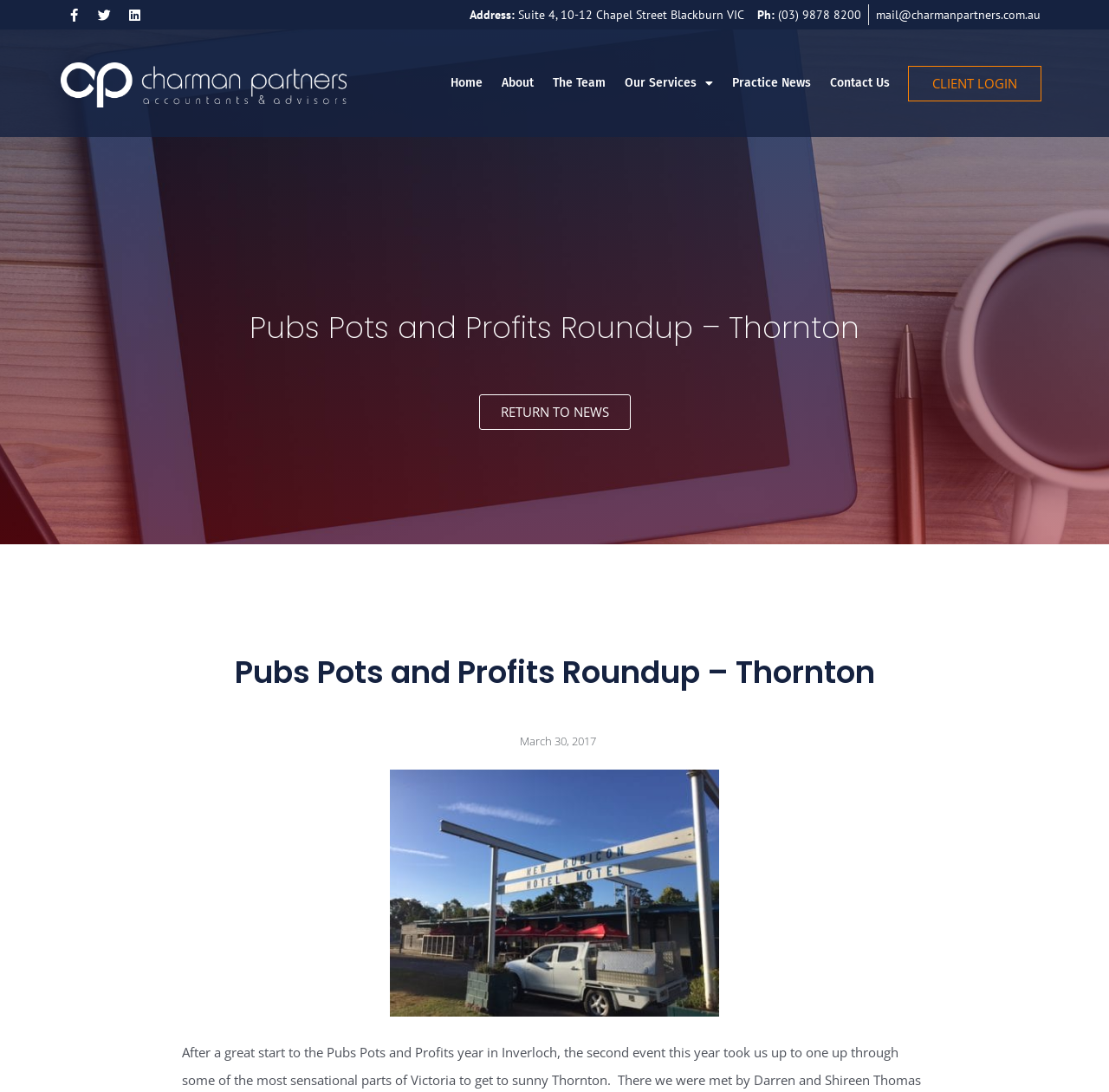Specify the bounding box coordinates of the element's region that should be clicked to achieve the following instruction: "Return to news". The bounding box coordinates consist of four float numbers between 0 and 1, in the format [left, top, right, bottom].

[0.432, 0.361, 0.568, 0.393]